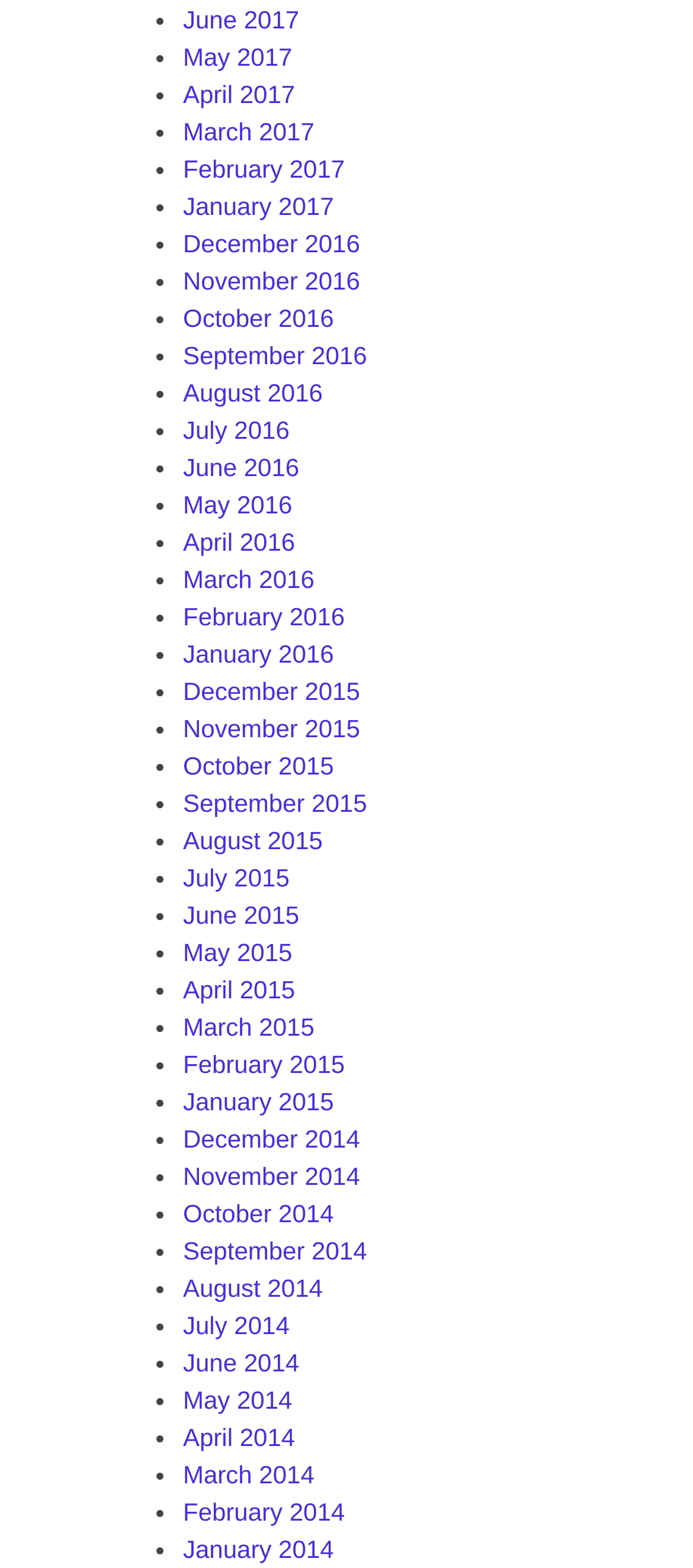How many links are there for 2015?
Look at the image and respond with a single word or a short phrase.

12